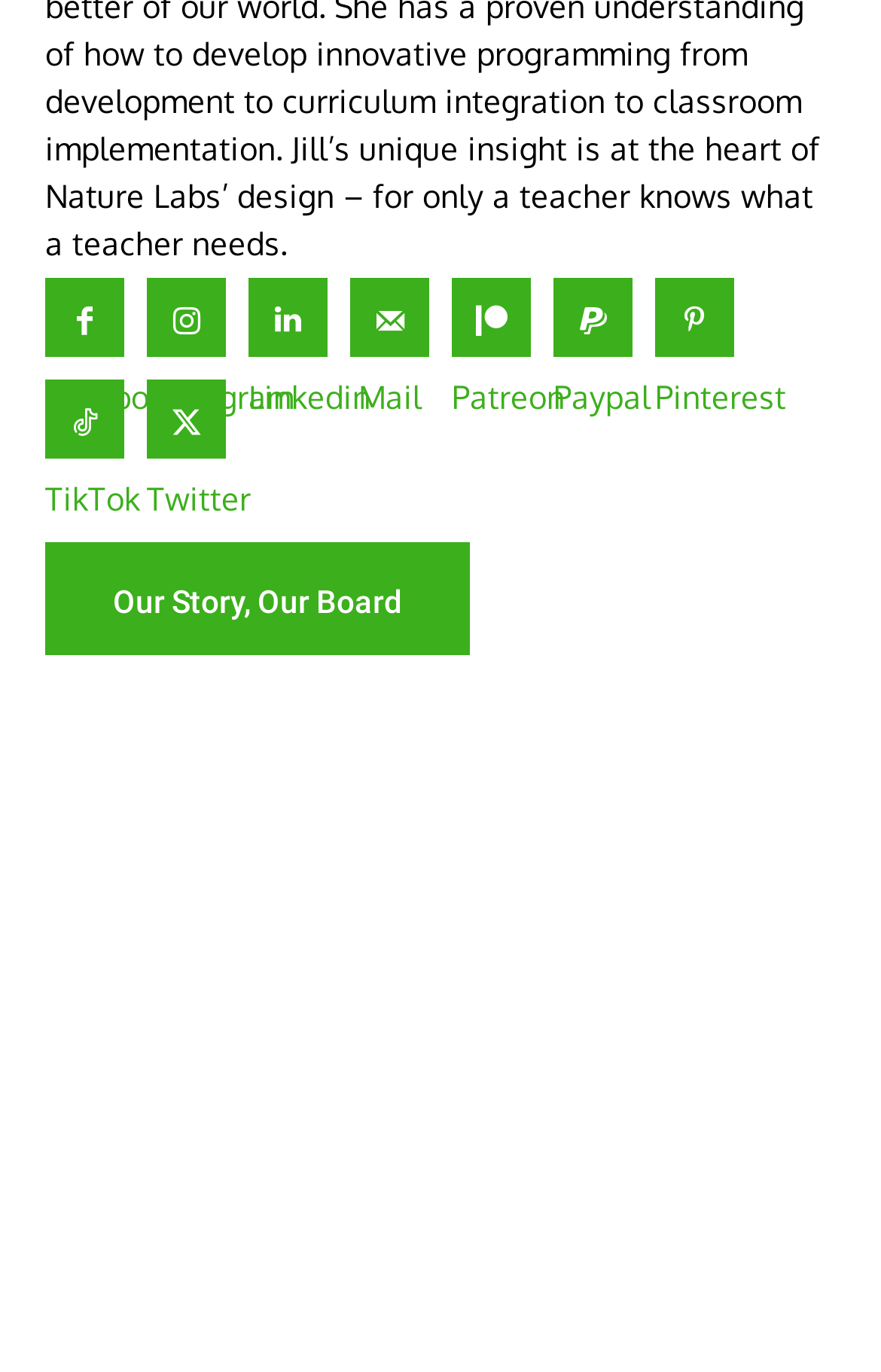What social media platforms are listed?
Please give a detailed and thorough answer to the question, covering all relevant points.

By examining the links at the top of the webpage, I can see that there are several social media platforms listed, including Facebook, Instagram, Linkedin, Mail, Patreon, Paypal, Pinterest, TikTok, and Twitter.